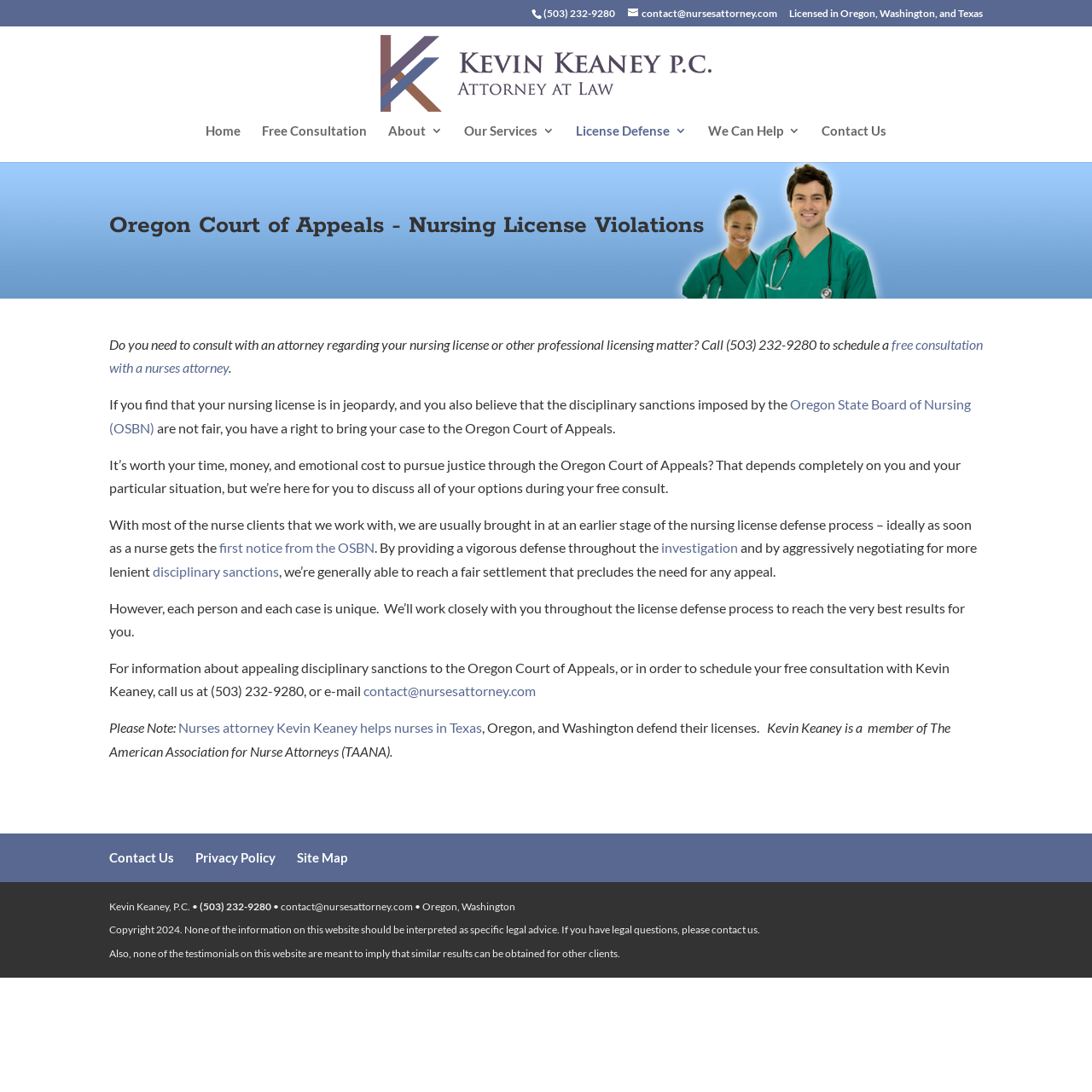Please identify the bounding box coordinates of the region to click in order to complete the task: "Email the attorney". The coordinates must be four float numbers between 0 and 1, specified as [left, top, right, bottom].

[0.333, 0.625, 0.491, 0.64]